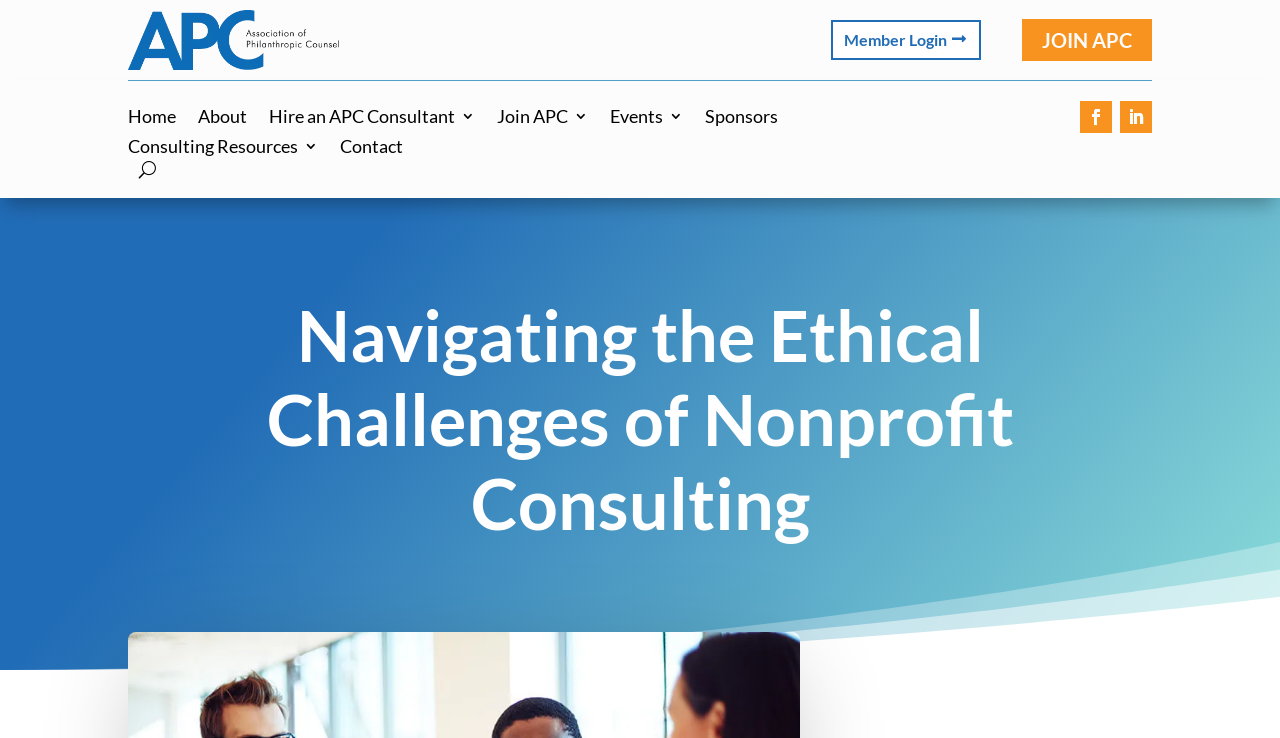Please specify the bounding box coordinates of the clickable region to carry out the following instruction: "read about navigating the ethical challenges of nonprofit consulting". The coordinates should be four float numbers between 0 and 1, in the format [left, top, right, bottom].

[0.1, 0.424, 0.9, 0.779]